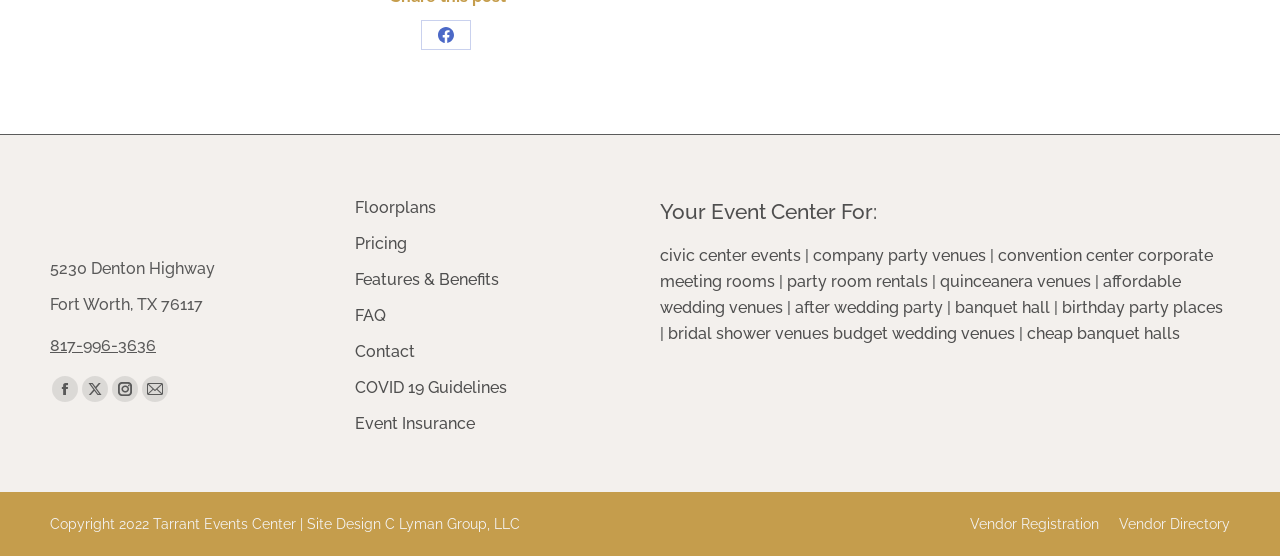Can you specify the bounding box coordinates for the region that should be clicked to fulfill this instruction: "Share on Facebook".

[0.329, 0.036, 0.368, 0.09]